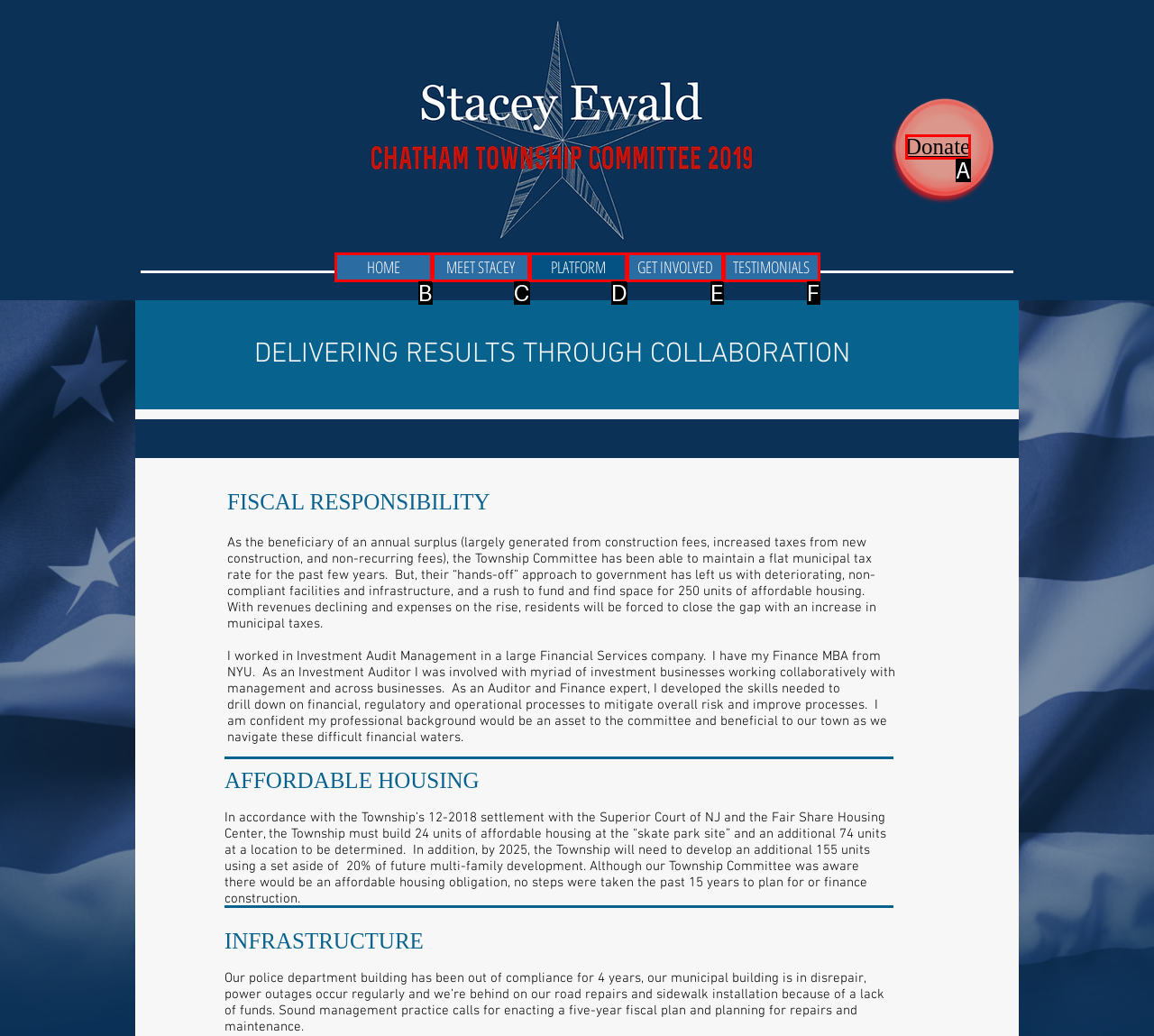Tell me the letter of the HTML element that best matches the description: PLATFORM from the provided options.

D